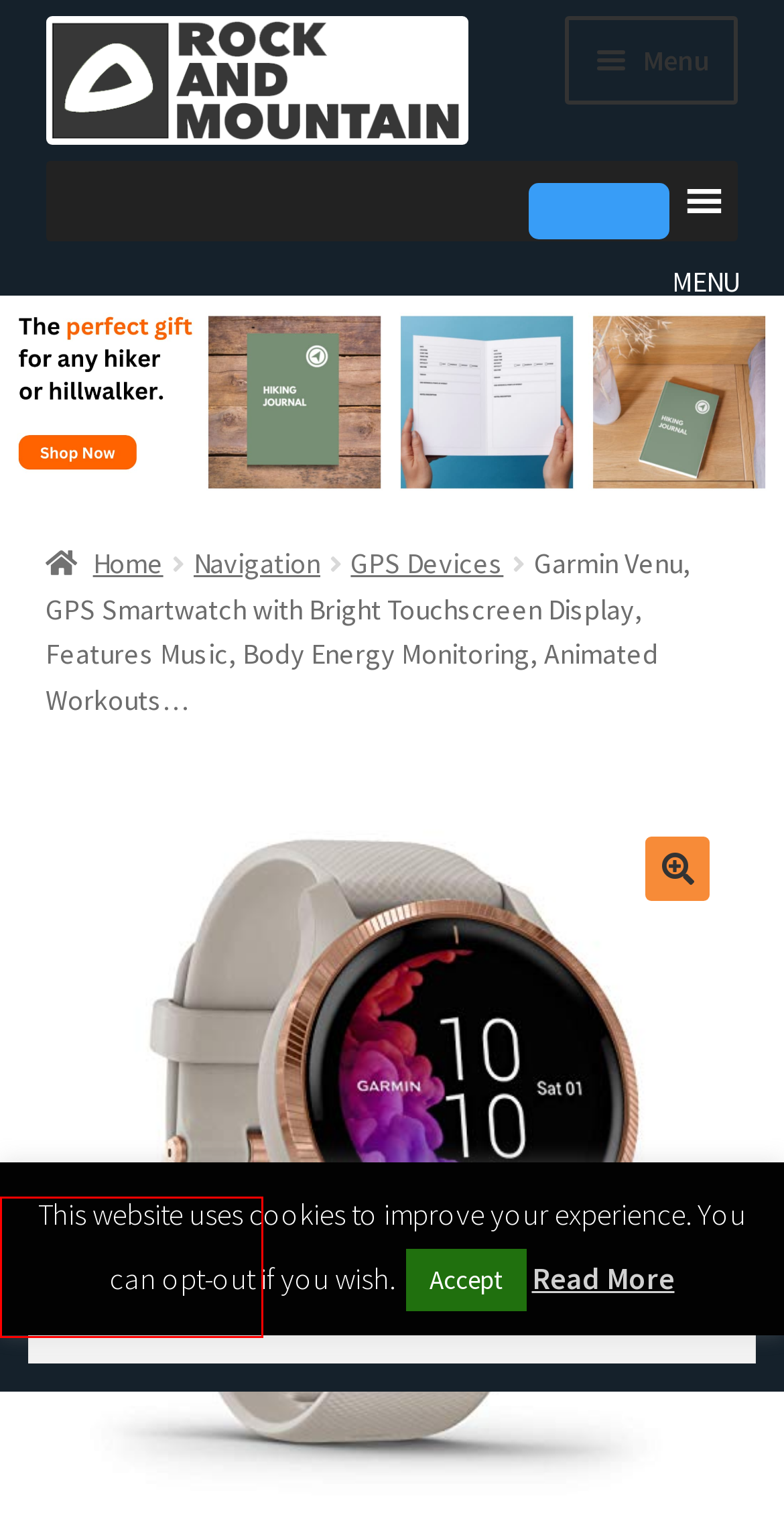You have a screenshot of a webpage with a red bounding box around an element. Choose the best matching webpage description that would appear after clicking the highlighted element. Here are the candidates:
A. Books & Guides Archives - Rock and Mountain
B. Clothing Archives - Rock and Mountain
C. Navigation Archives - Rock and Mountain
D. Rock and Mountain - Outdoor Equipment and Clothing
E. My Account - Rock and Mountain
F. Camping Archives - Rock and Mountain
G. Sports Archives - Rock and Mountain
H. Basket - Rock and Mountain

E